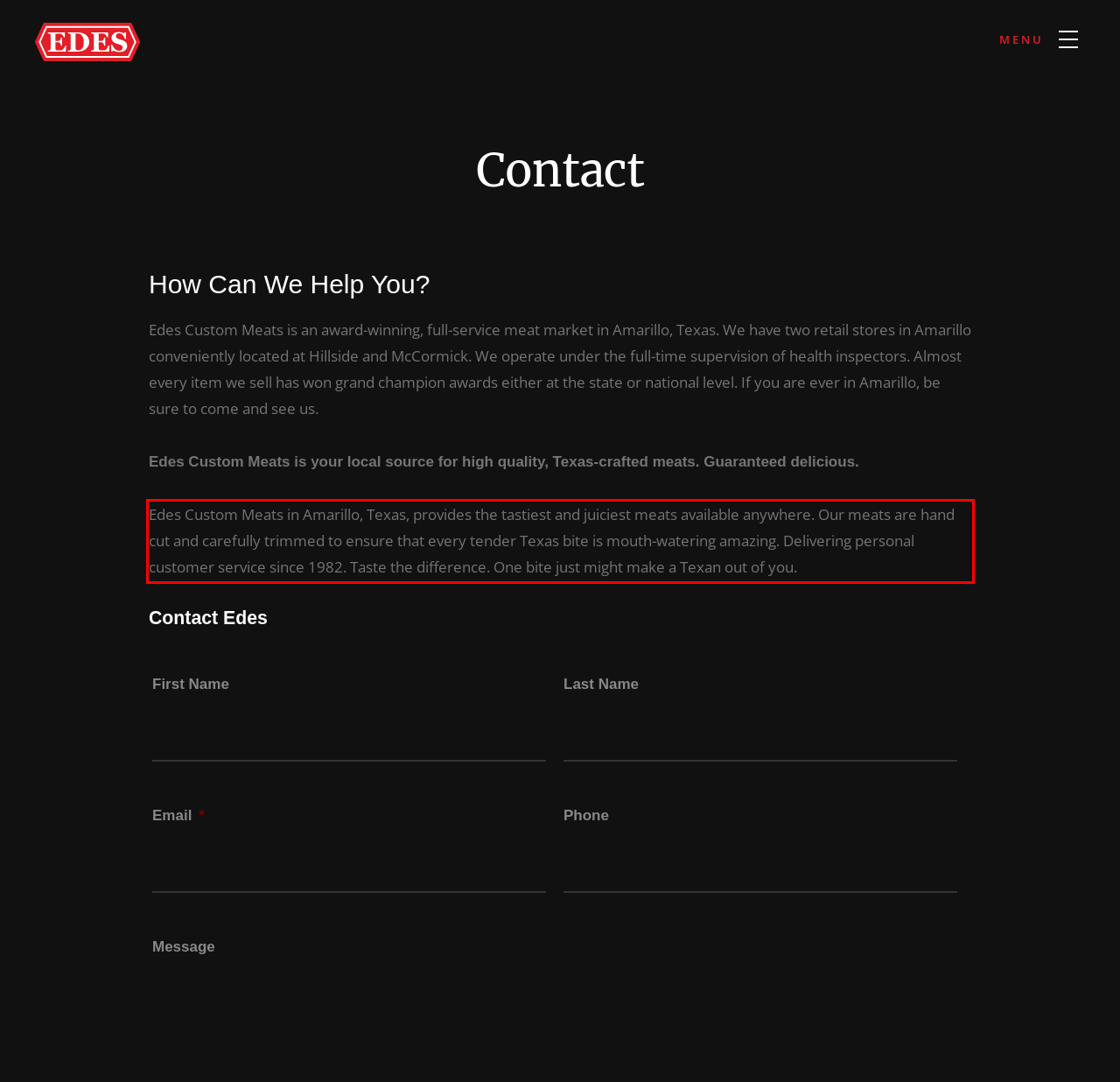The screenshot you have been given contains a UI element surrounded by a red rectangle. Use OCR to read and extract the text inside this red rectangle.

Edes Custom Meats in Amarillo, Texas, provides the tastiest and juiciest meats available anywhere. Our meats are hand cut and carefully trimmed to ensure that every tender Texas bite is mouth-watering amazing. Delivering personal customer service since 1982. Taste the difference. One bite just might make a Texan out of you.